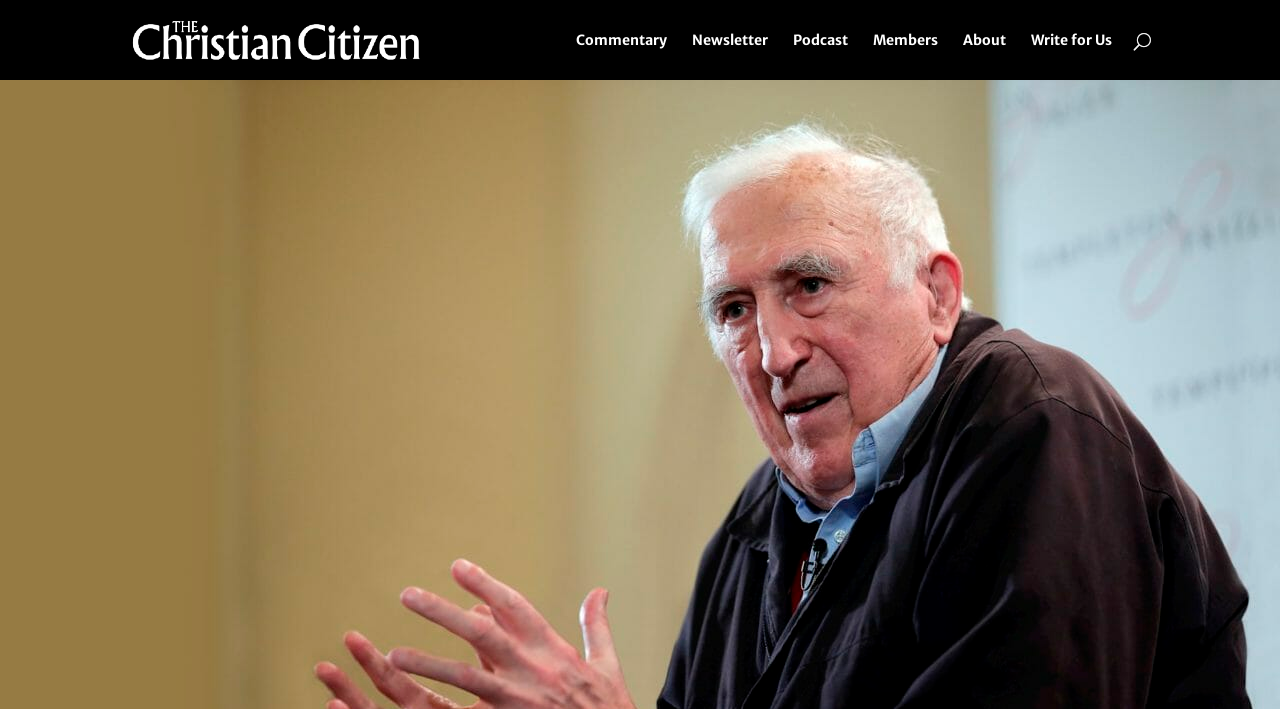Locate the bounding box coordinates of the UI element described by: "alt="The Christian Citizen"". Provide the coordinates as four float numbers between 0 and 1, formatted as [left, top, right, bottom].

[0.102, 0.042, 0.329, 0.068]